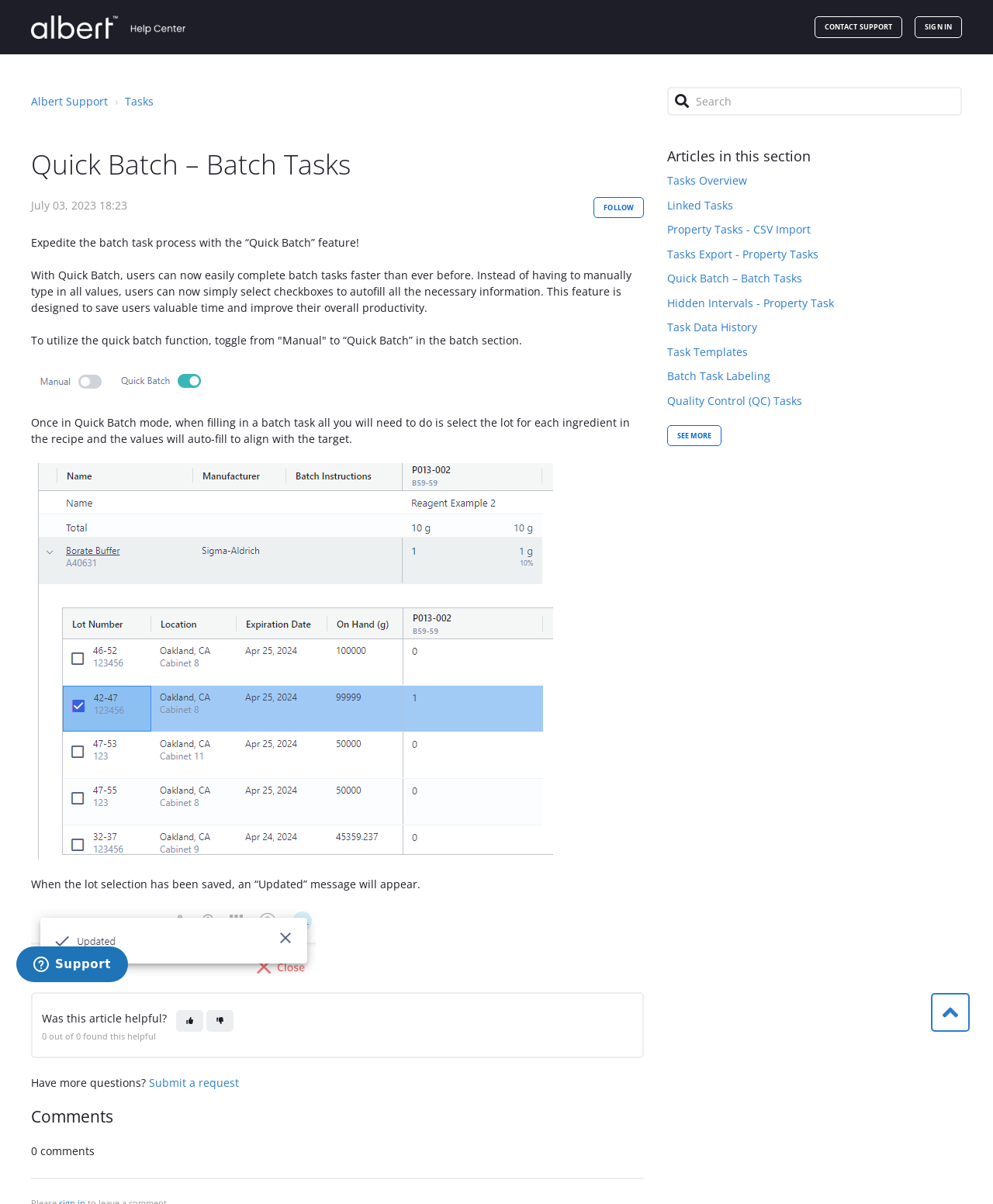Locate the bounding box of the UI element described in the following text: "Task Templates".

[0.672, 0.286, 0.753, 0.298]